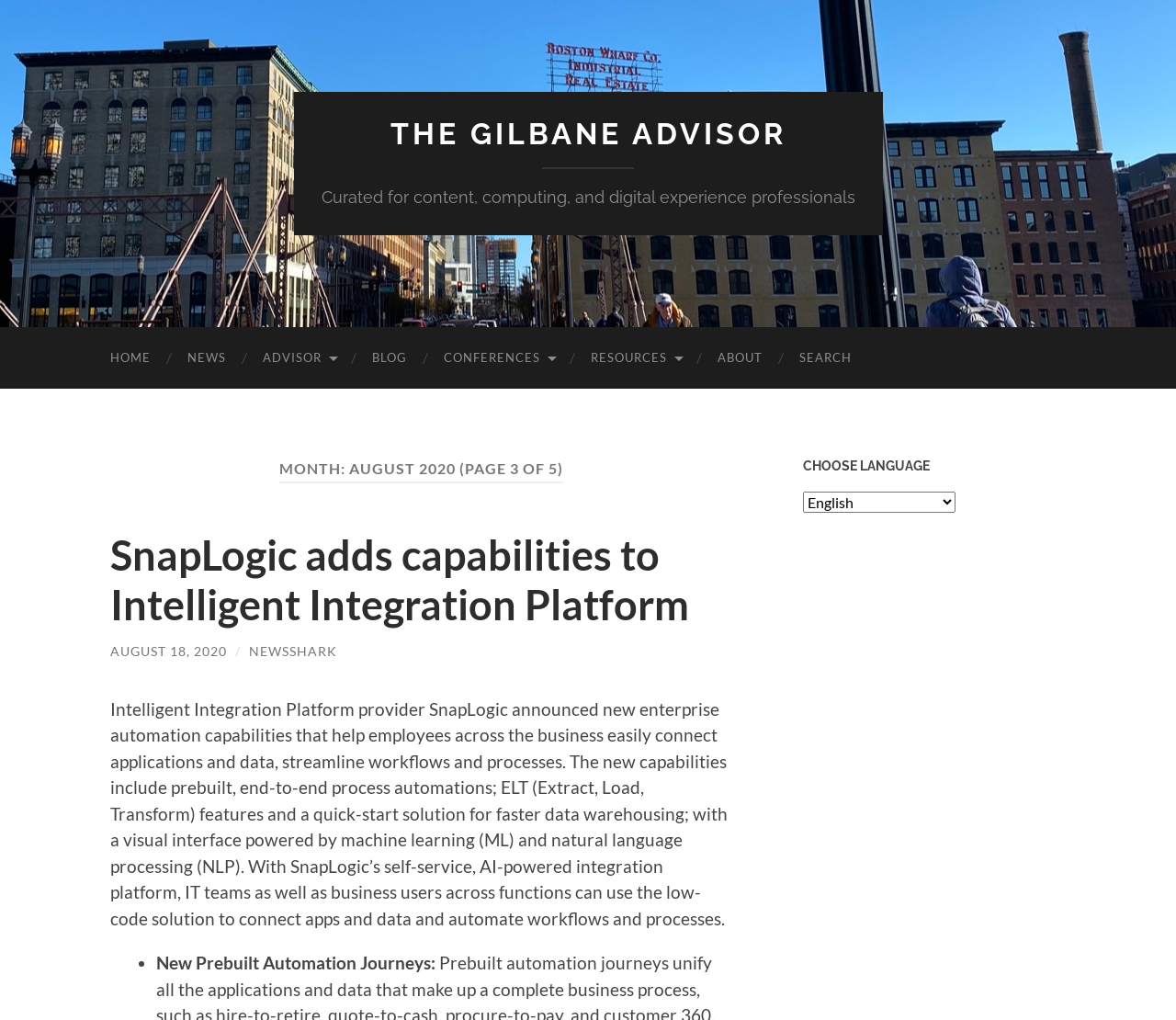Could you locate the bounding box coordinates for the section that should be clicked to accomplish this task: "go to home page".

[0.078, 0.321, 0.144, 0.381]